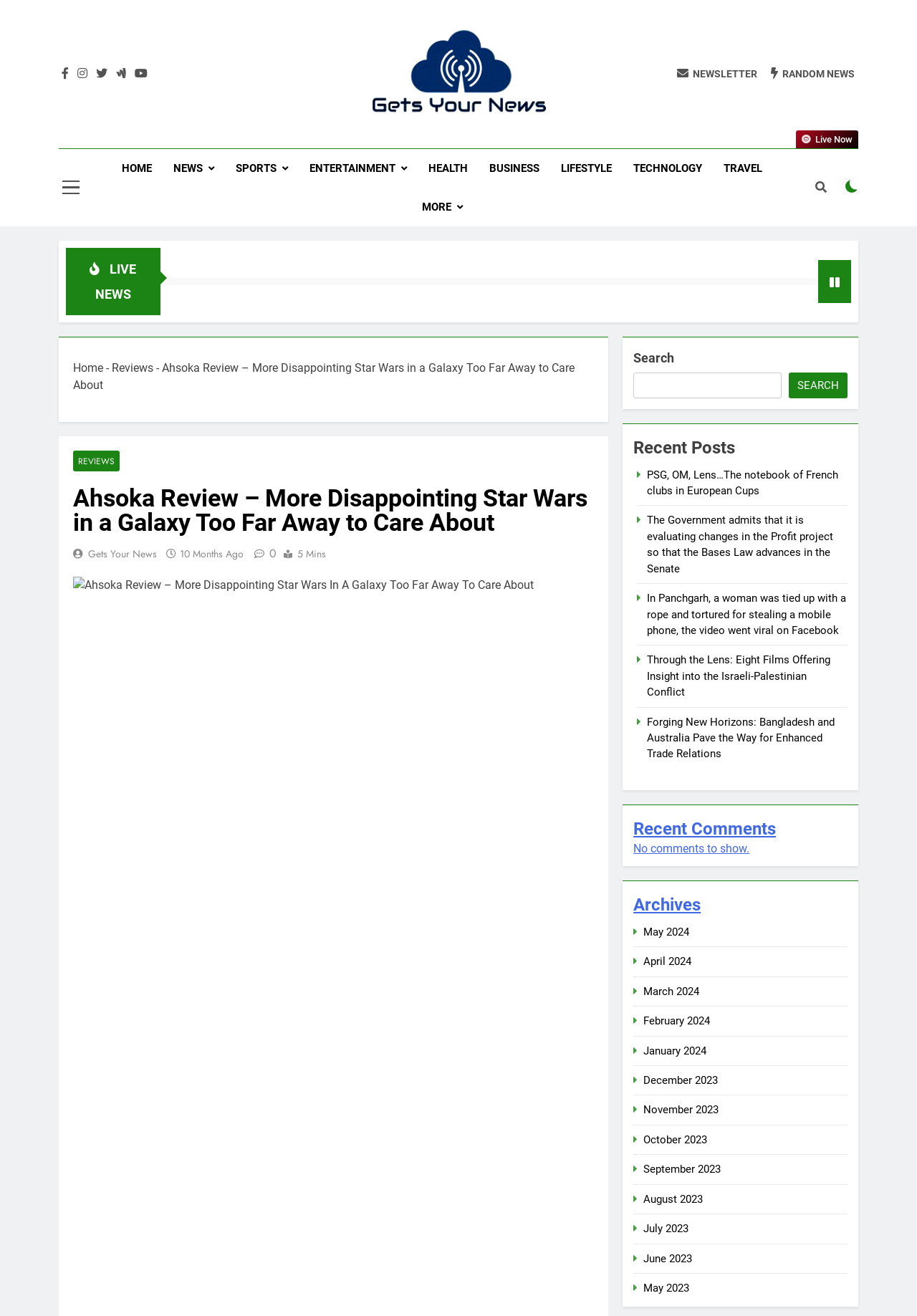Kindly provide the bounding box coordinates of the section you need to click on to fulfill the given instruction: "Click on the 'HOME' link".

[0.121, 0.113, 0.178, 0.142]